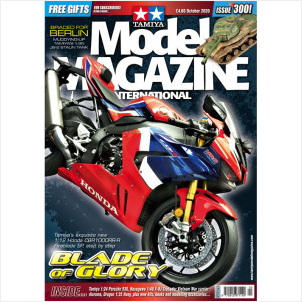In what month was the magazine released?
Use the screenshot to answer the question with a single word or phrase.

October 2020